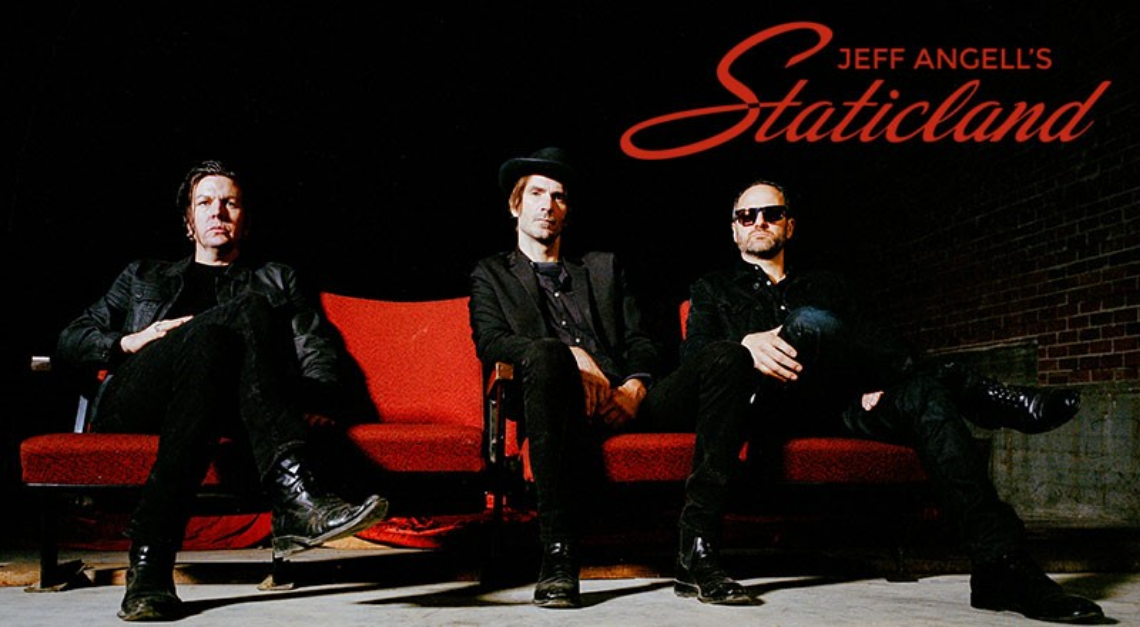Please answer the following question using a single word or phrase: 
What is the release date of the debut album?

May 6th